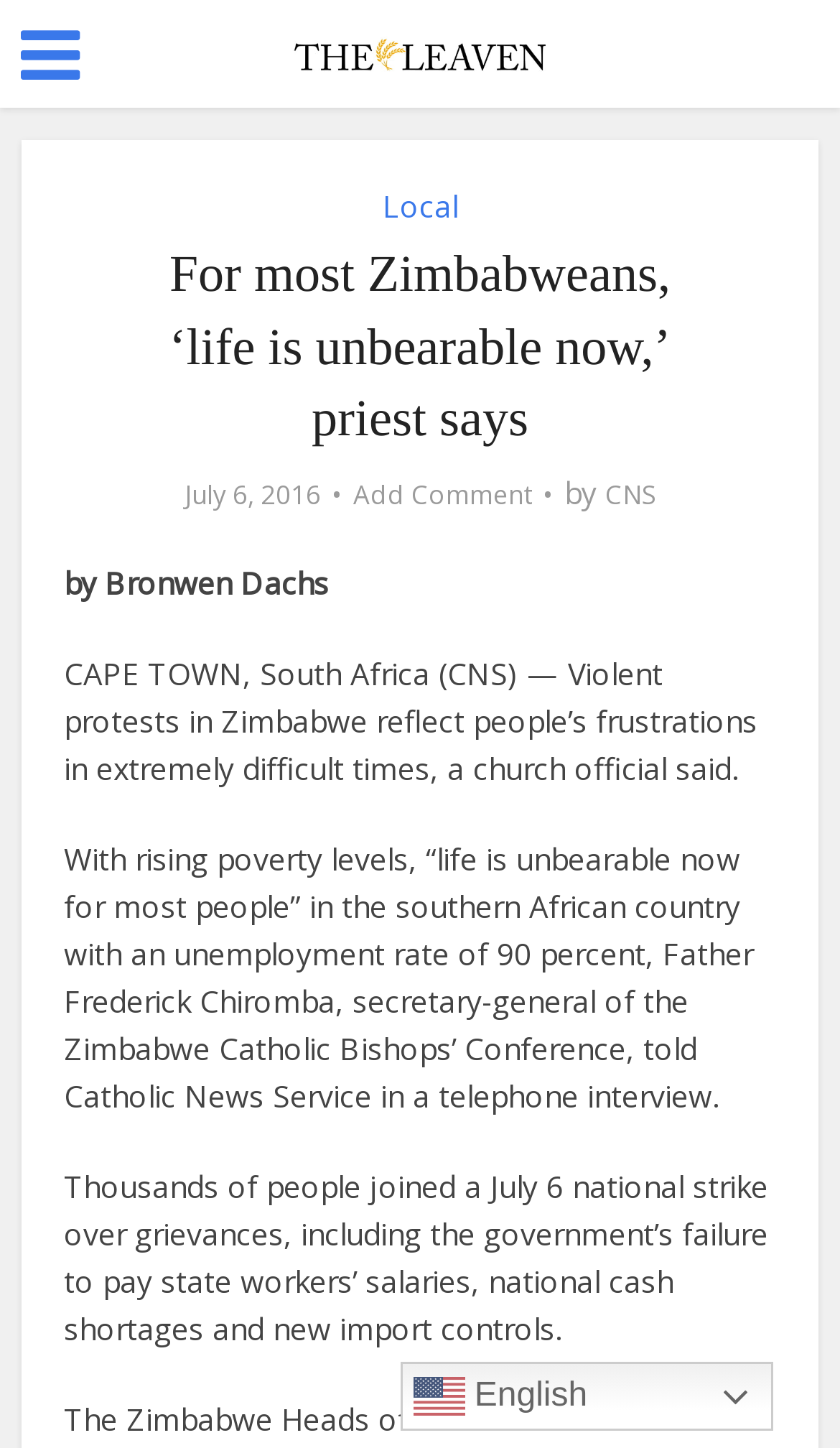Describe every aspect of the webpage comprehensively.

The webpage appears to be a news article from The Leaven Catholic Newspaper. At the top left, there is a small icon and a link to the newspaper's homepage. Next to it, there is a larger header section that spans most of the width of the page. Within this section, there are several elements, including a link to the "Local" section, a heading that reads "For most Zimbabweans, ‘life is unbearable now,’ priest says", a date "July 6, 2016", a link to add a comment, and a byline that credits the author as CNS.

Below the header section, there is a main content area that contains three paragraphs of text. The first paragraph summarizes the article, stating that violent protests in Zimbabwe reflect people's frustrations in extremely difficult times. The second paragraph quotes a church official, Father Frederick Chiromba, who describes the dire situation in Zimbabwe, including high poverty and unemployment rates. The third paragraph reports on a national strike that took place on July 6, with thousands of people participating to protest grievances such as unpaid state workers' salaries and cash shortages.

At the bottom right of the page, there is a link to switch the language to English, accompanied by a small flag icon.